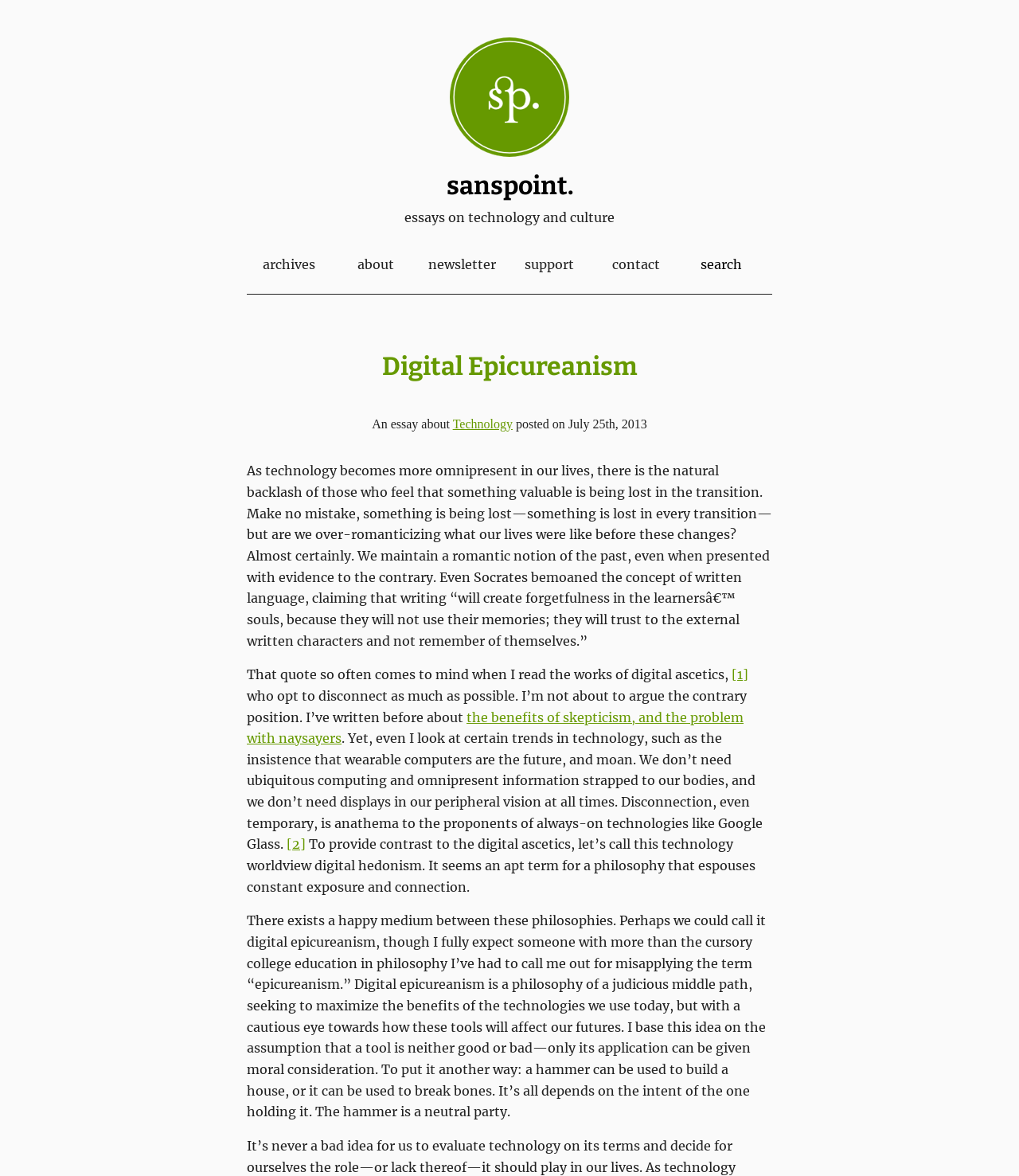Use a single word or phrase to answer the following:
What is the author's stance on wearable computers?

Against